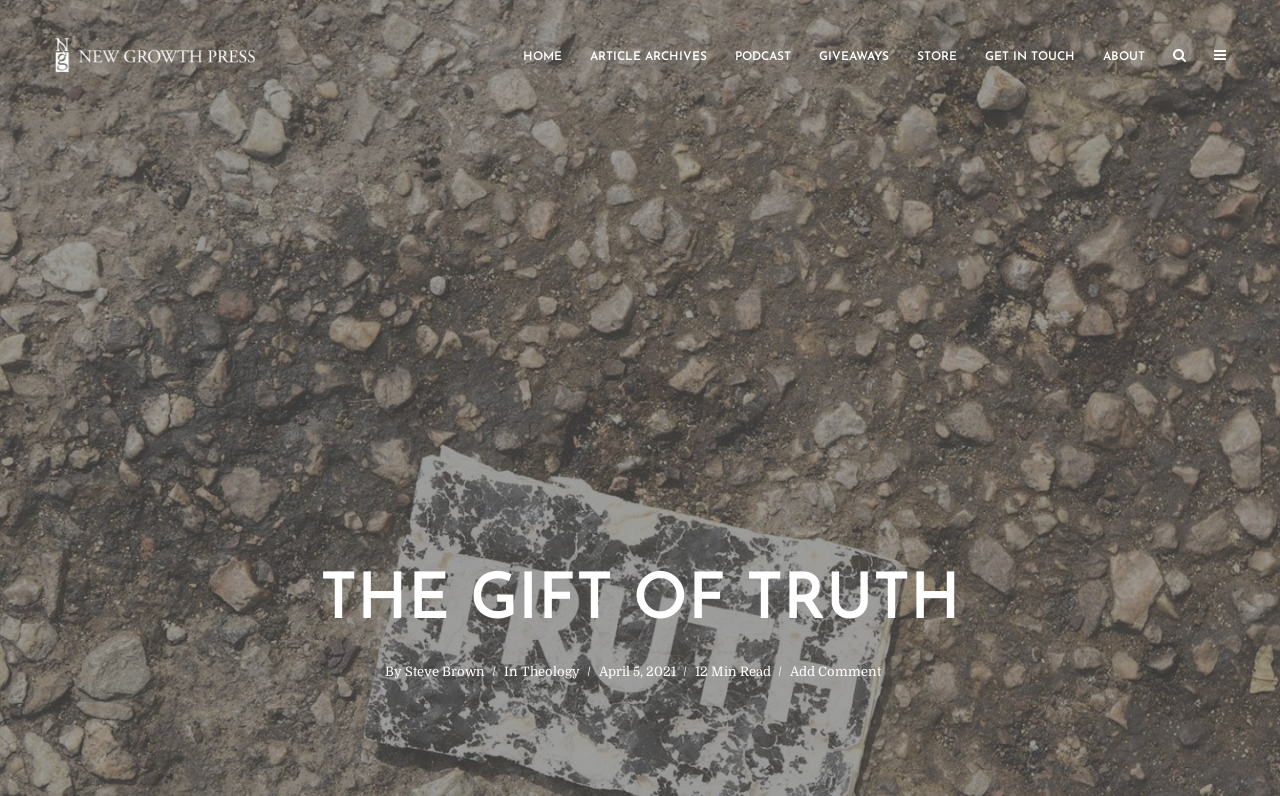Locate the bounding box coordinates of the item that should be clicked to fulfill the instruction: "visit HOME page".

[0.398, 0.043, 0.45, 0.095]